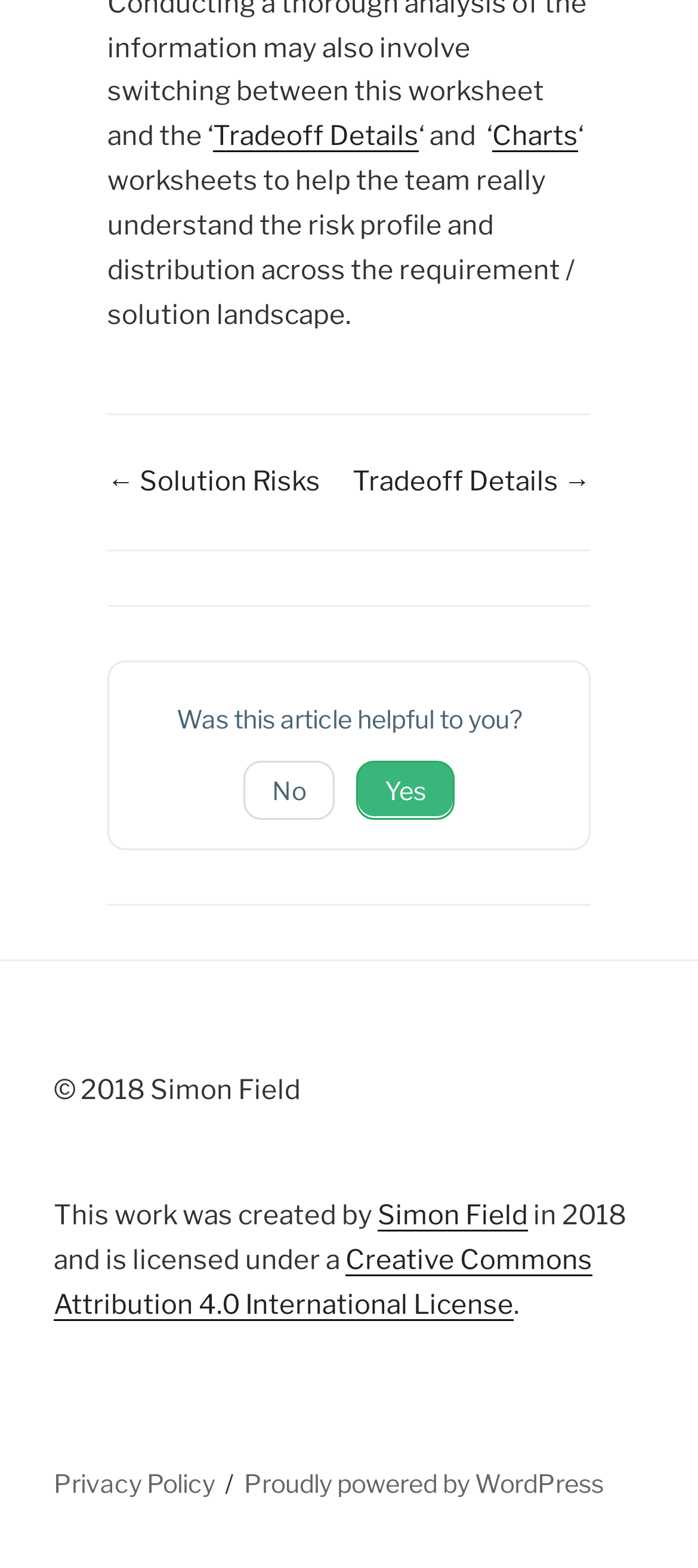Identify the bounding box coordinates for the region of the element that should be clicked to carry out the instruction: "Navigate to solution risks". The bounding box coordinates should be four float numbers between 0 and 1, i.e., [left, top, right, bottom].

[0.154, 0.297, 0.459, 0.318]